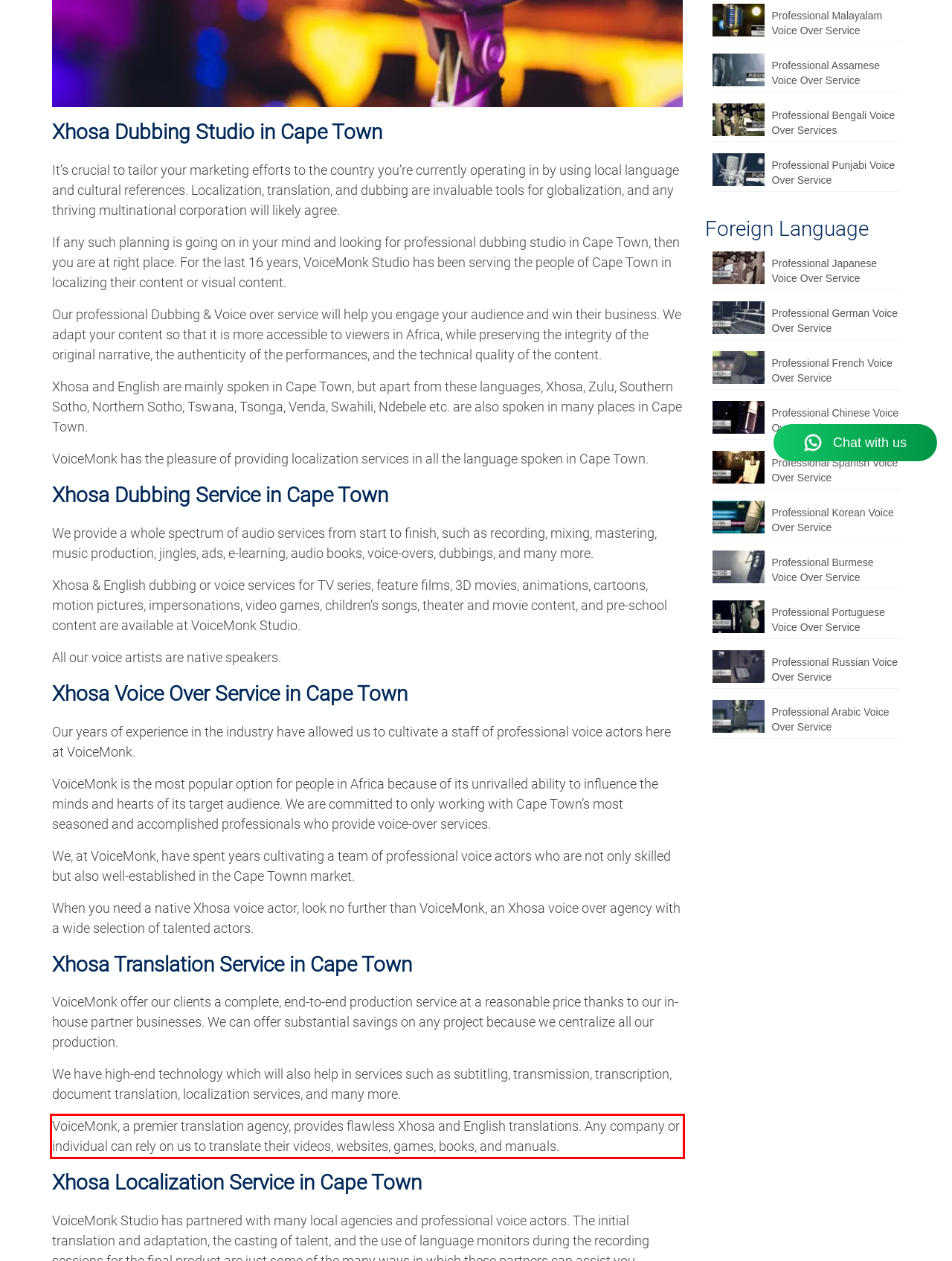Please recognize and transcribe the text located inside the red bounding box in the webpage image.

VoiceMonk, a premier translation agency, provides flawless Xhosa and English translations. Any company or individual can rely on us to translate their videos, websites, games, books, and manuals.